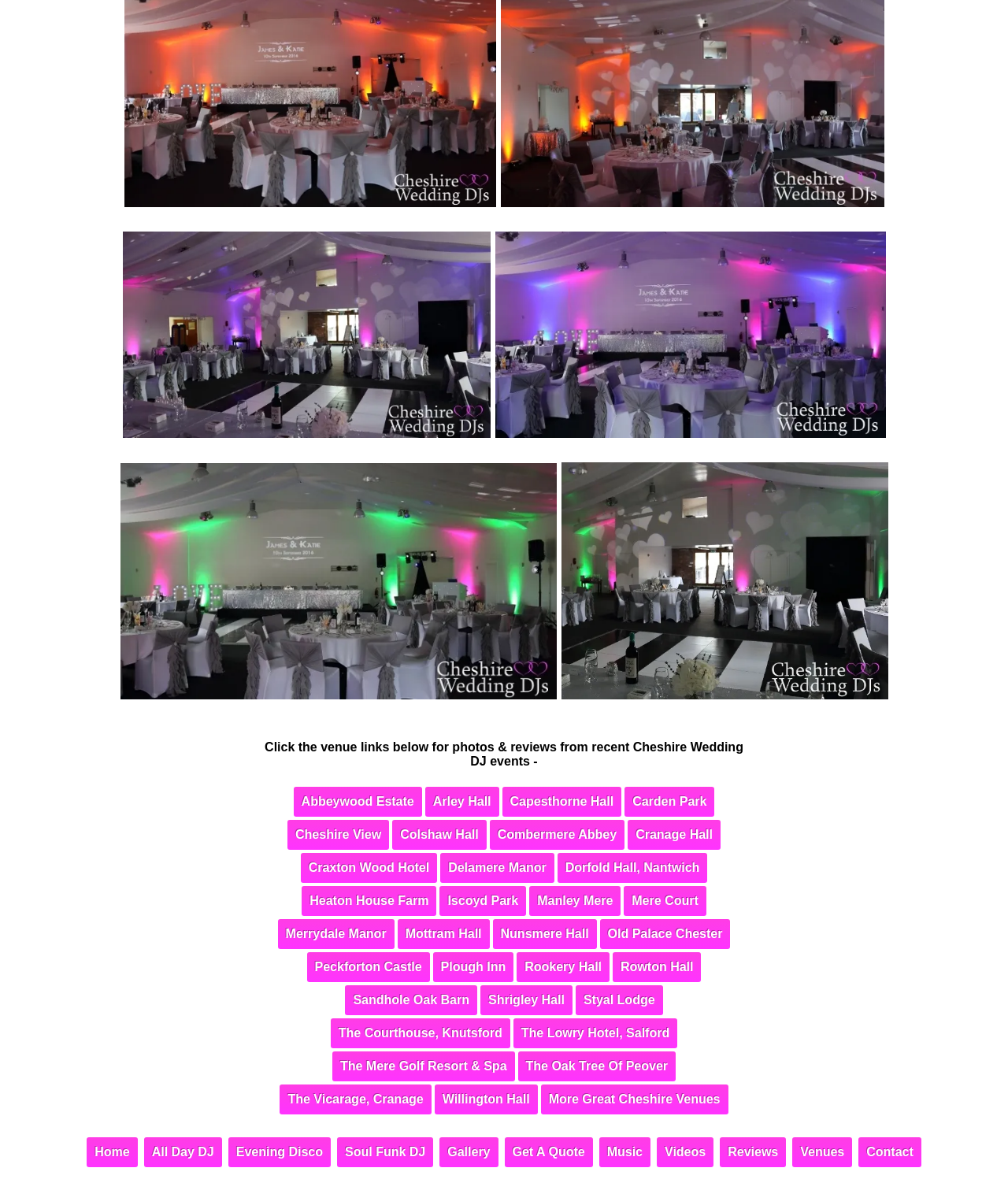From the image, can you give a detailed response to the question below:
How many navigation links are there at the bottom of the webpage?

I counted the number of links at the bottom of the webpage, starting from 'Home' to 'Contact', which totals 9 links.